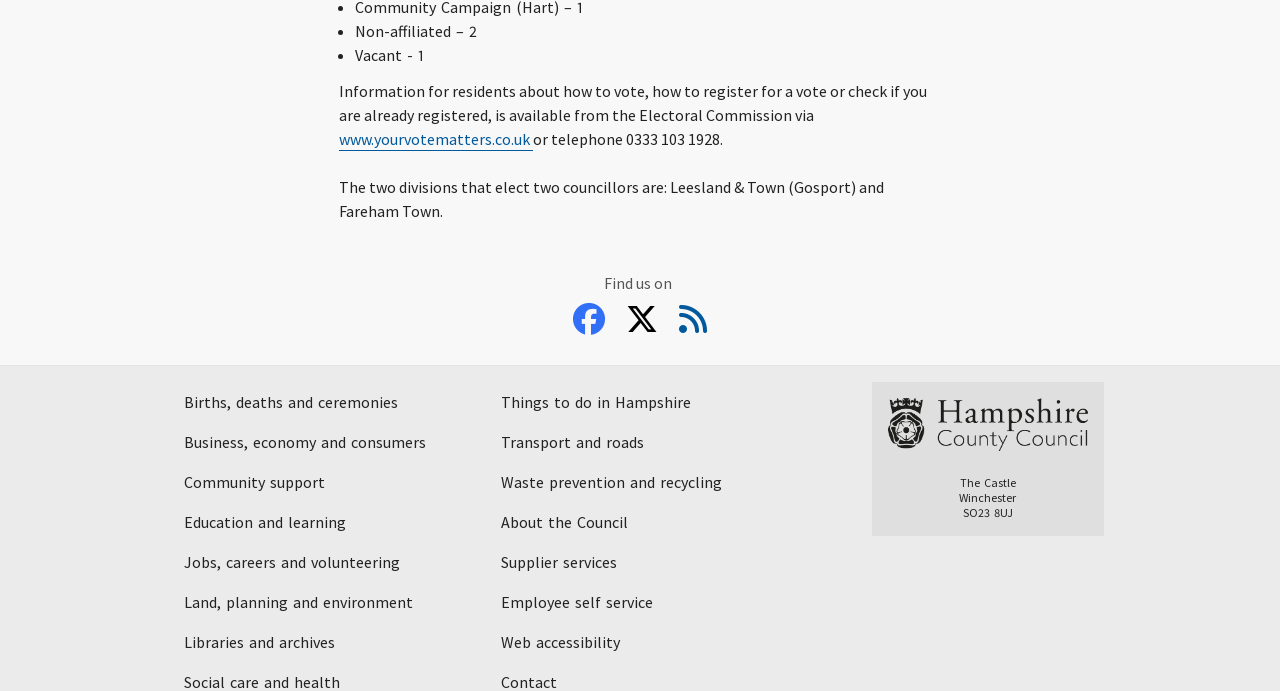What are the two divisions that elect two councillors?
Examine the image closely and answer the question with as much detail as possible.

I found this information by reading the static text element that mentions the two divisions that elect two councillors, which are Leesland & Town (Gosport) and Fareham Town.